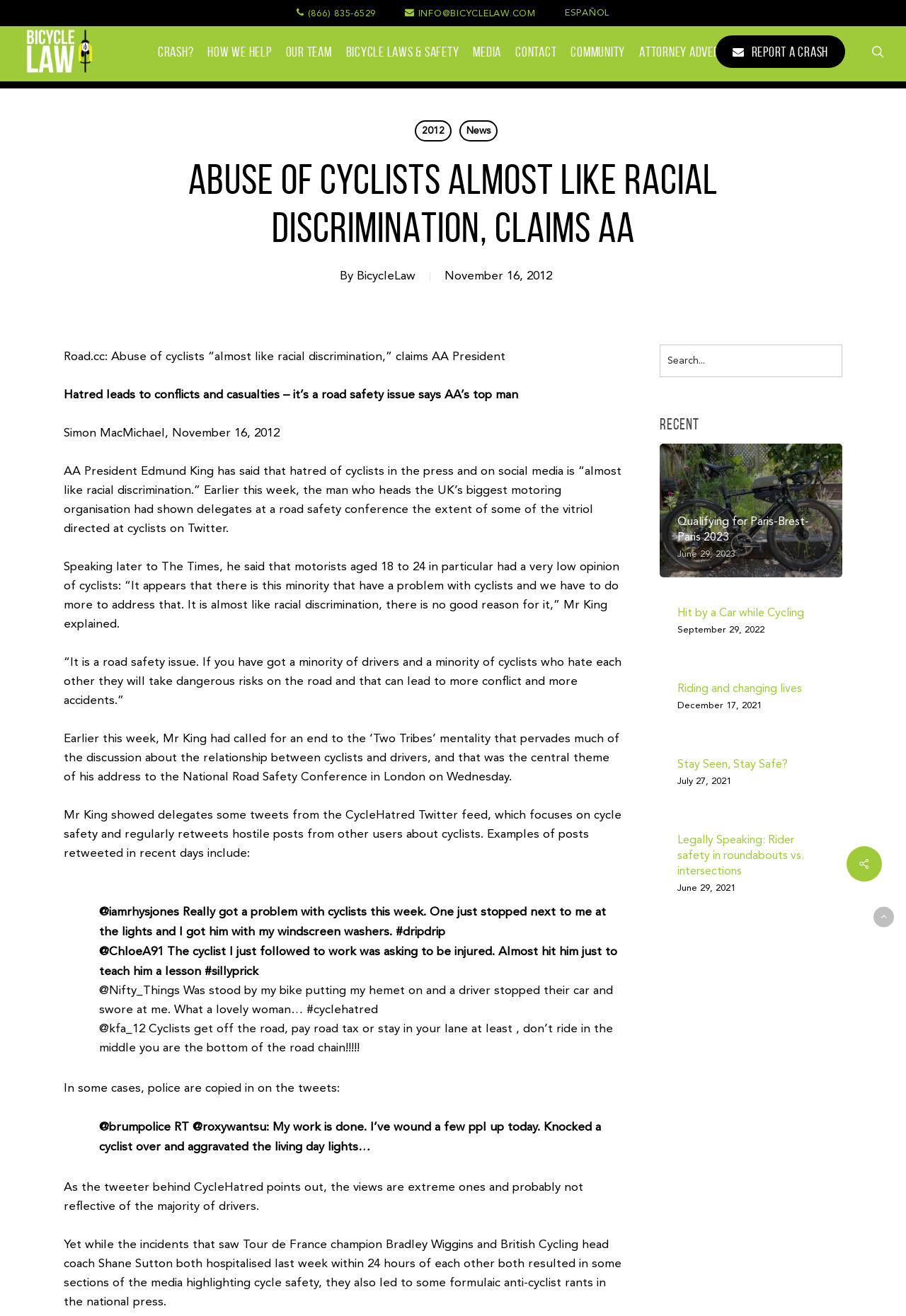Determine the bounding box coordinates for the clickable element required to fulfill the instruction: "Click the 'CRASH?' link". Provide the coordinates as four float numbers between 0 and 1, i.e., [left, top, right, bottom].

[0.174, 0.033, 0.214, 0.045]